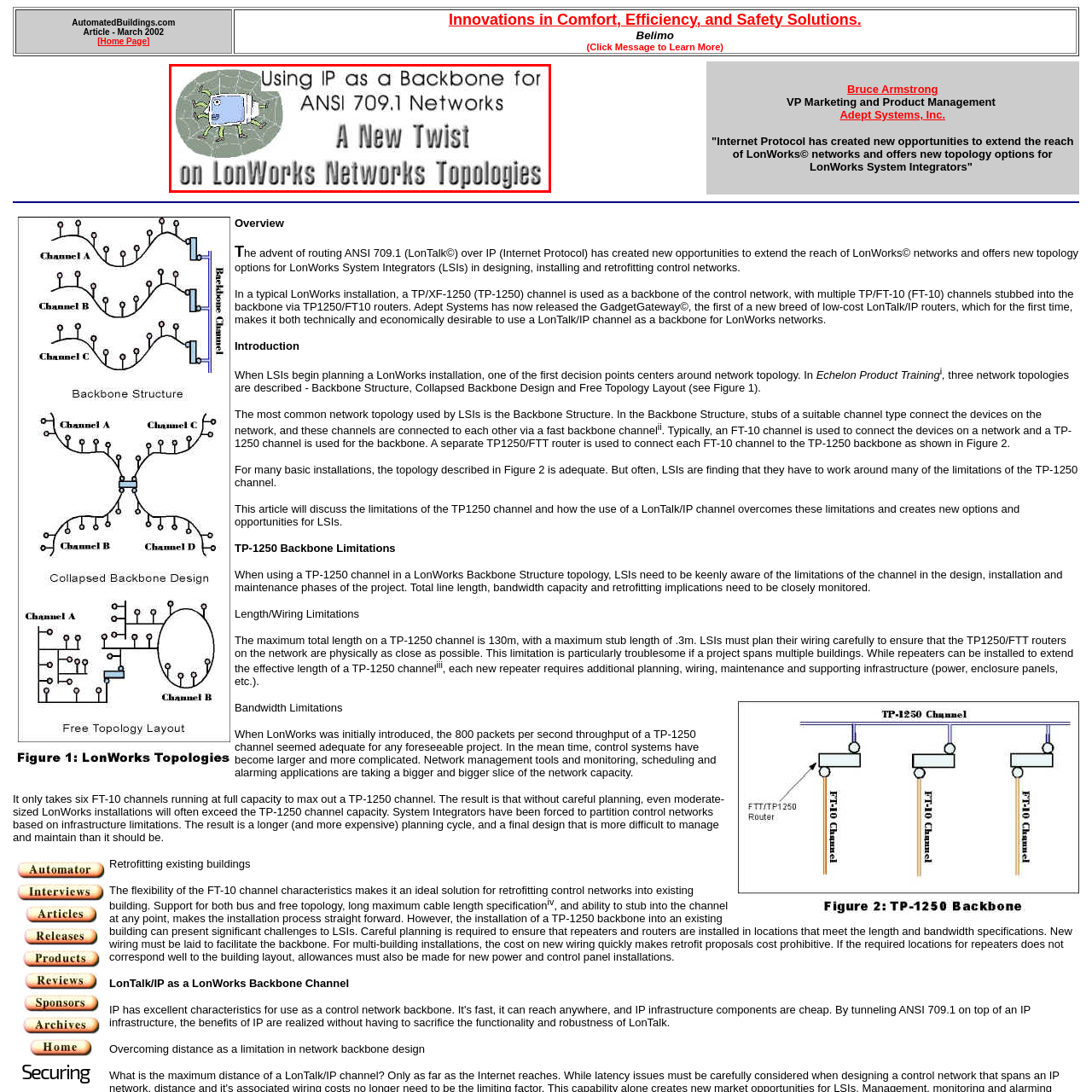What is the main topic of the article supported by the image?
Focus on the section of the image inside the red bounding box and offer an in-depth answer to the question, utilizing the information visible in the image.

The question asks about the main topic of the article supported by the image. According to the caption, the image supports the article's exploration of new topology options available to LonWorks System Integrators, particularly highlighting the advancements in network design and efficiency brought about by the integration of Internet Protocol within LonWorks frameworks.